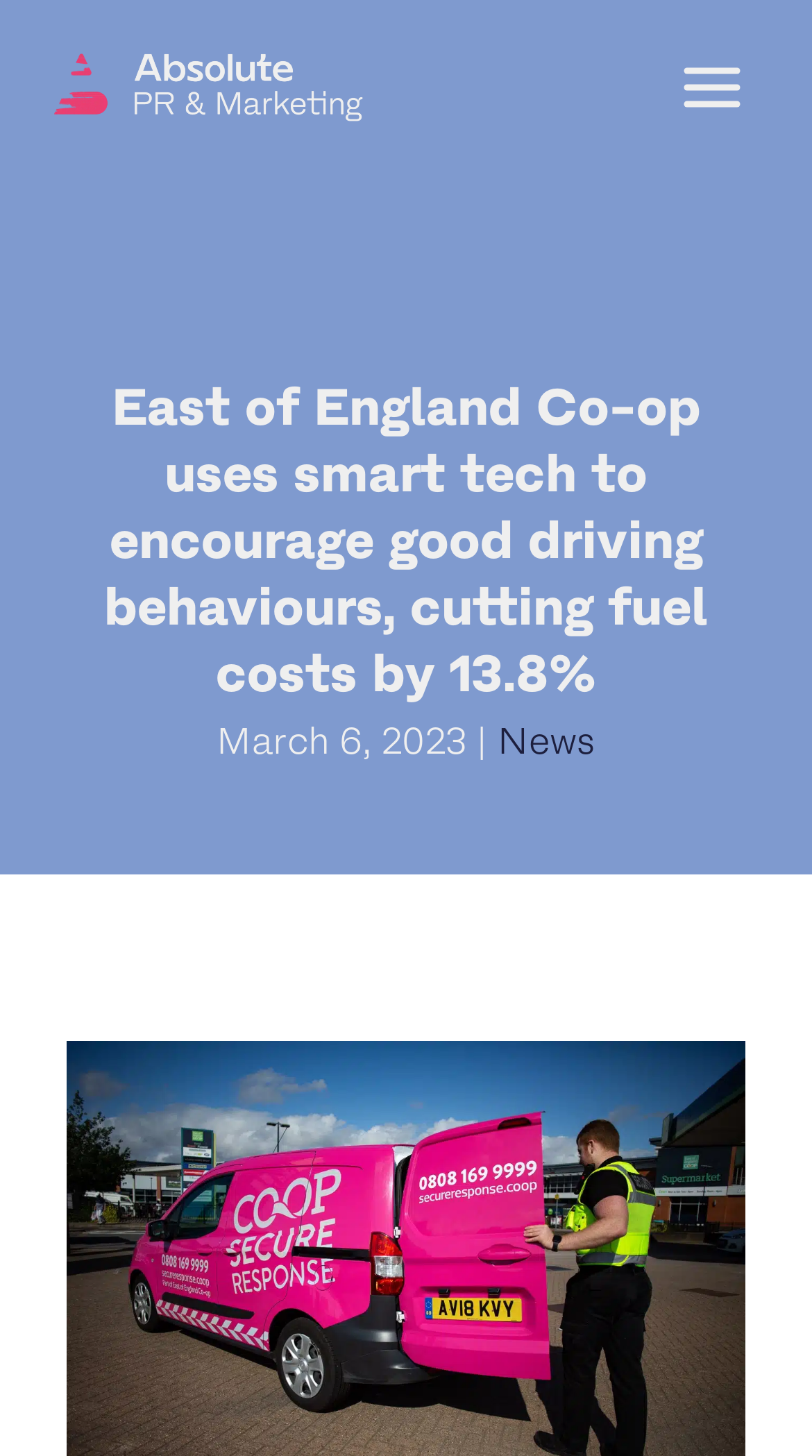Is there a button on the top right corner?
Based on the image, answer the question with as much detail as possible.

I found a button on the top right corner by looking at the button 'Menu' with the bounding box coordinates [0.795, 0.014, 0.959, 0.106].